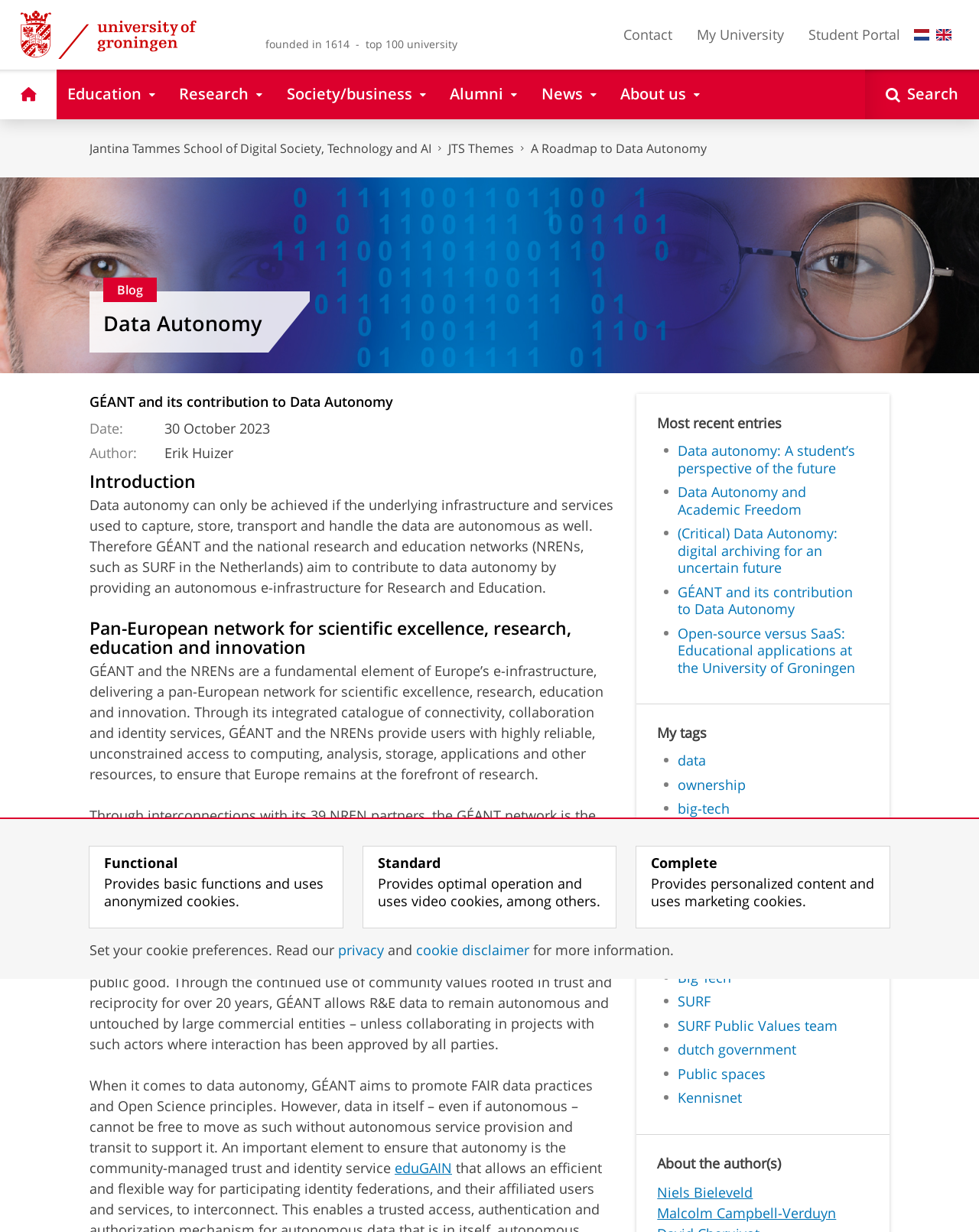Generate a thorough explanation of the webpage's elements.

This webpage is about GÉANT and its contribution to Data Autonomy, with a focus on the University of Groningen. At the top, there is a navigation menu with links to "Home", "Education", "Research", "Society/Business", "Alumni", "News", and "About us". Below this, there is a search bar and a button with a magnifying glass icon.

The main content of the page is divided into sections. The first section has a heading "Data Autonomy" and a subheading "GÉANT and its contribution to Data Autonomy". This section provides an introduction to data autonomy and how GÉANT aims to contribute to it by providing an autonomous e-infrastructure for Research and Education.

The next section has a heading "Pan-European network for scientific excellence, research, education and innovation" and describes GÉANT's role in providing a pan-European network for scientific excellence, research, education, and innovation.

The following sections discuss the underlying e-infrastructure of GÉANT, its commitment to community values, and its promotion of FAIR data practices and Open Science principles. There is also a section that lists recent blog entries related to data autonomy, with links to articles such as "Data autonomy: A student's perspective of the future" and "Data Autonomy and Academic Freedom".

On the right-hand side of the page, there is a list of tags related to data autonomy, including "data", "ownership", "big-tech", and "academic freedom". Below this, there is a section about the authors of the blog entries, with links to their profiles.

At the bottom of the page, there is a section about cookie preferences, with links to set cookie preferences and read the privacy and cookie disclaimer.